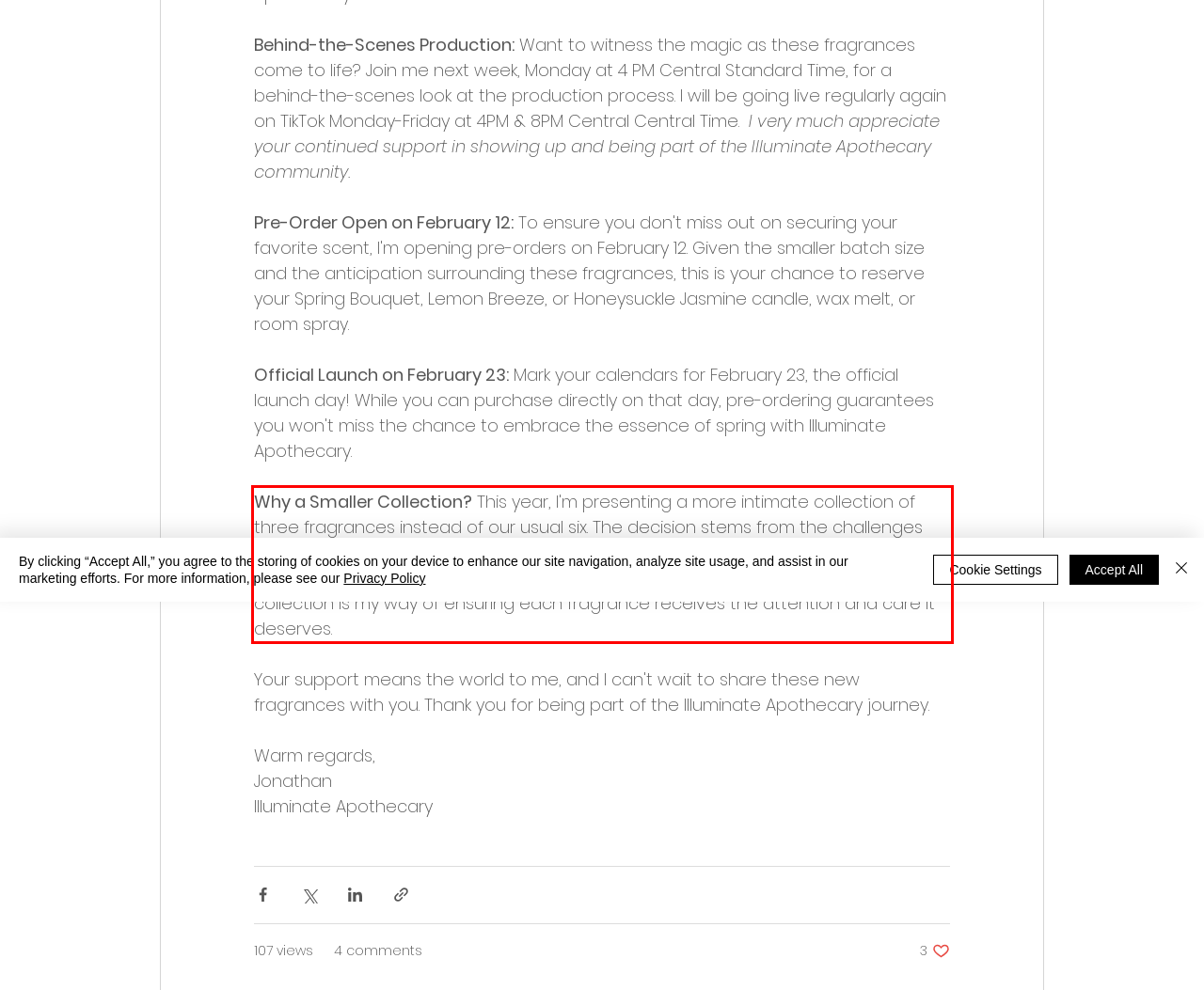Within the provided webpage screenshot, find the red rectangle bounding box and perform OCR to obtain the text content.

Why a Smaller Collection? This year, I'm presenting a more intimate collection of three fragrances instead of our usual six. The decision stems from the challenges faced over the holidays, including a family loss and a personal injury. I want to assure you that your Illuminate Apothecary experience remains special, and this smaller collection is my way of ensuring each fragrance receives the attention and care it deserves.